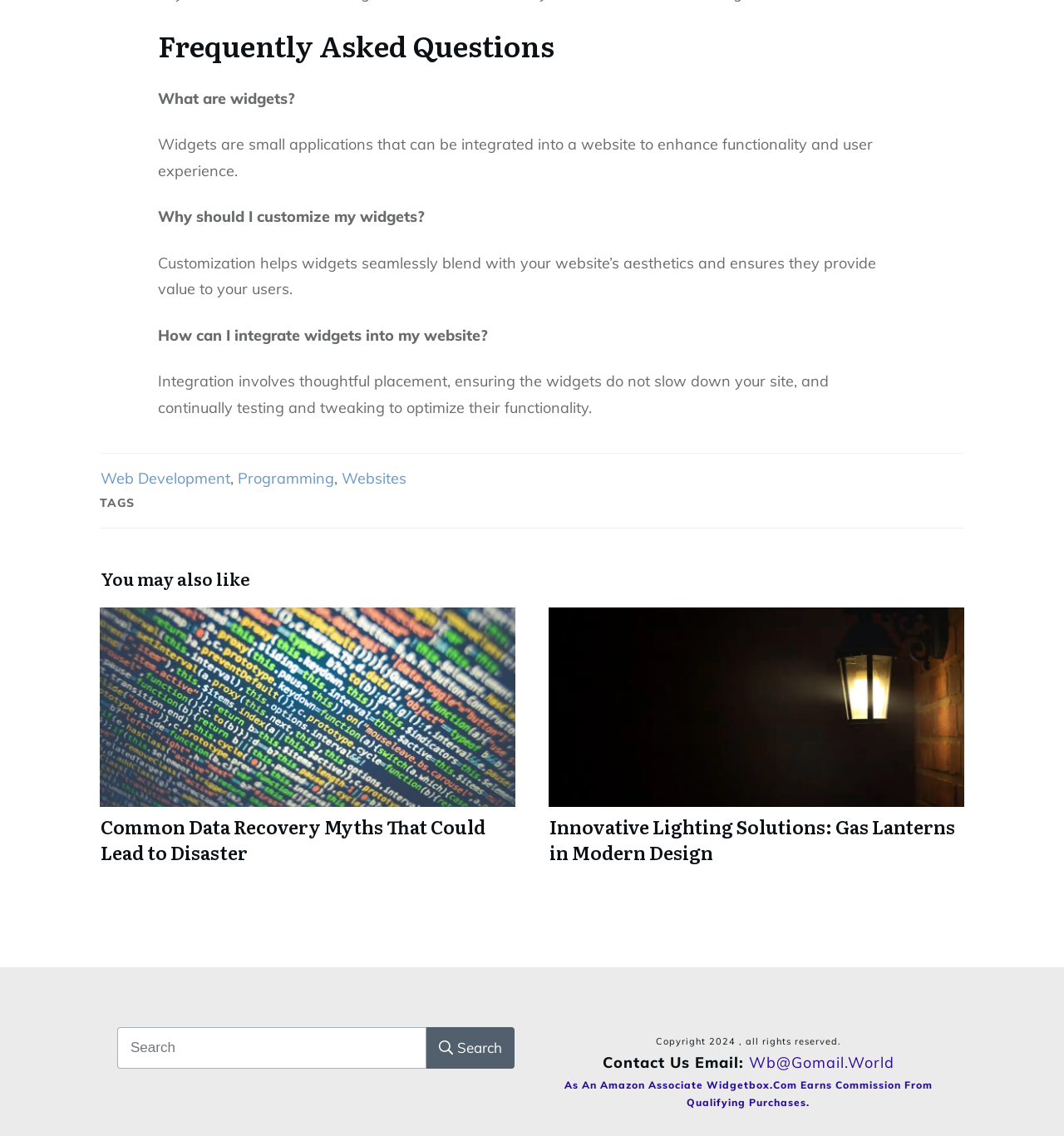Identify the bounding box coordinates of the region that needs to be clicked to carry out this instruction: "Read about Common Data Recovery Myths". Provide these coordinates as four float numbers ranging from 0 to 1, i.e., [left, top, right, bottom].

[0.095, 0.717, 0.484, 0.762]